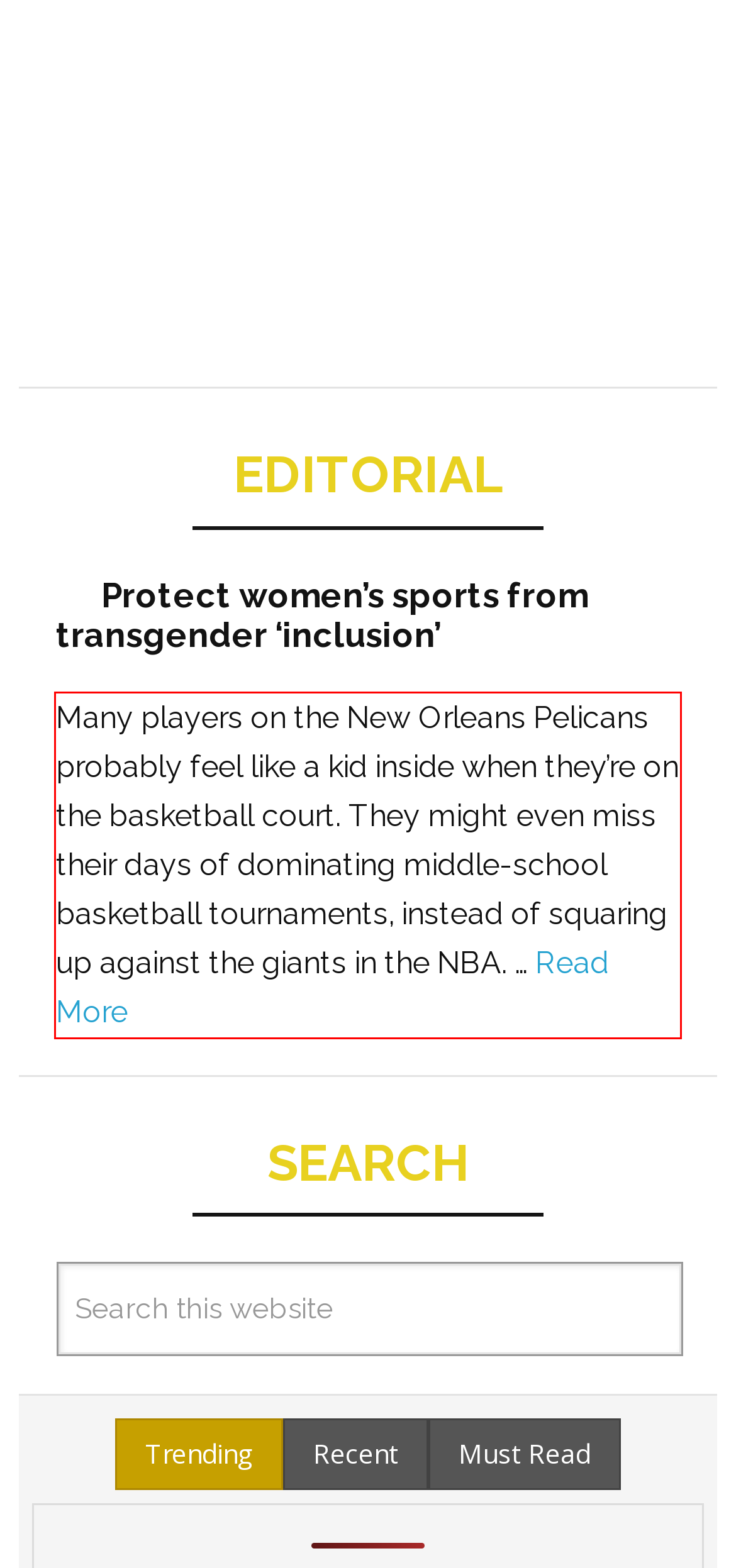Please recognize and transcribe the text located inside the red bounding box in the webpage image.

Many players on the New Orleans Pelicans probably feel like a kid inside when they’re on the basketball court. They might even miss their days of dominating middle-school basketball tournaments, instead of squaring up against the giants in the NBA. … Read More